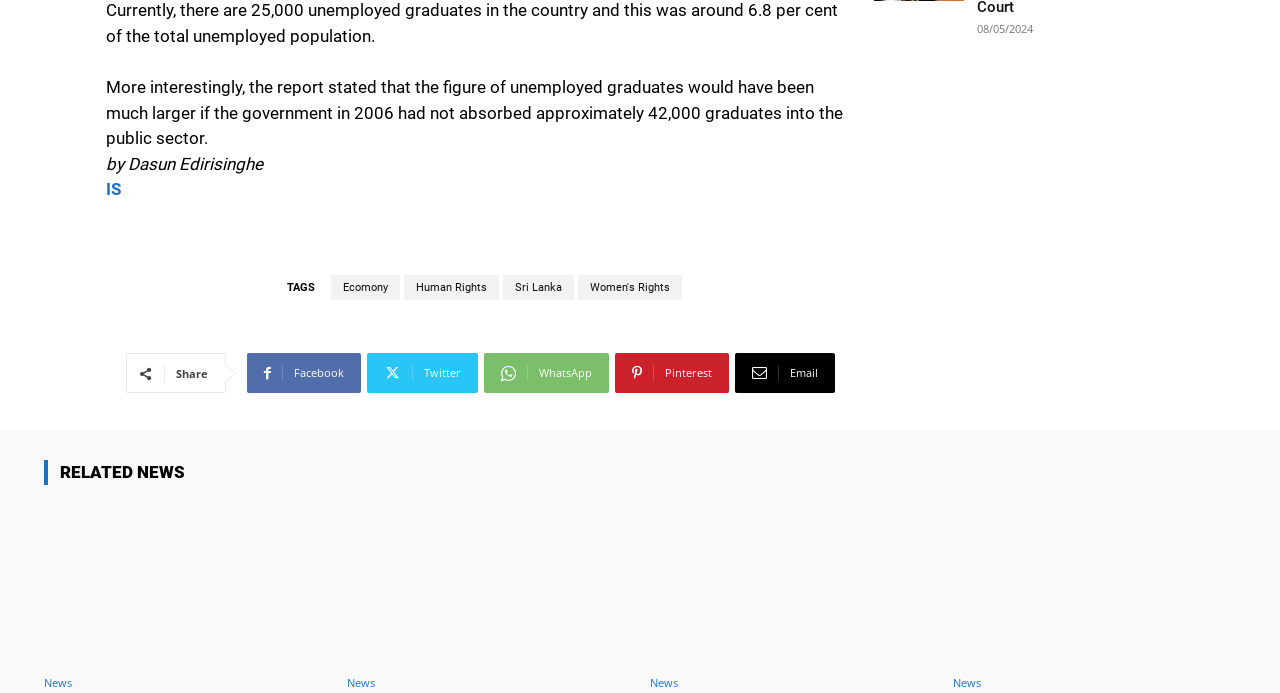How many social media sharing options are there?
Carefully examine the image and provide a detailed answer to the question.

I counted the number of social media sharing options, which are Facebook, Twitter, WhatsApp, Pinterest, and Email. There are 5 options in total.